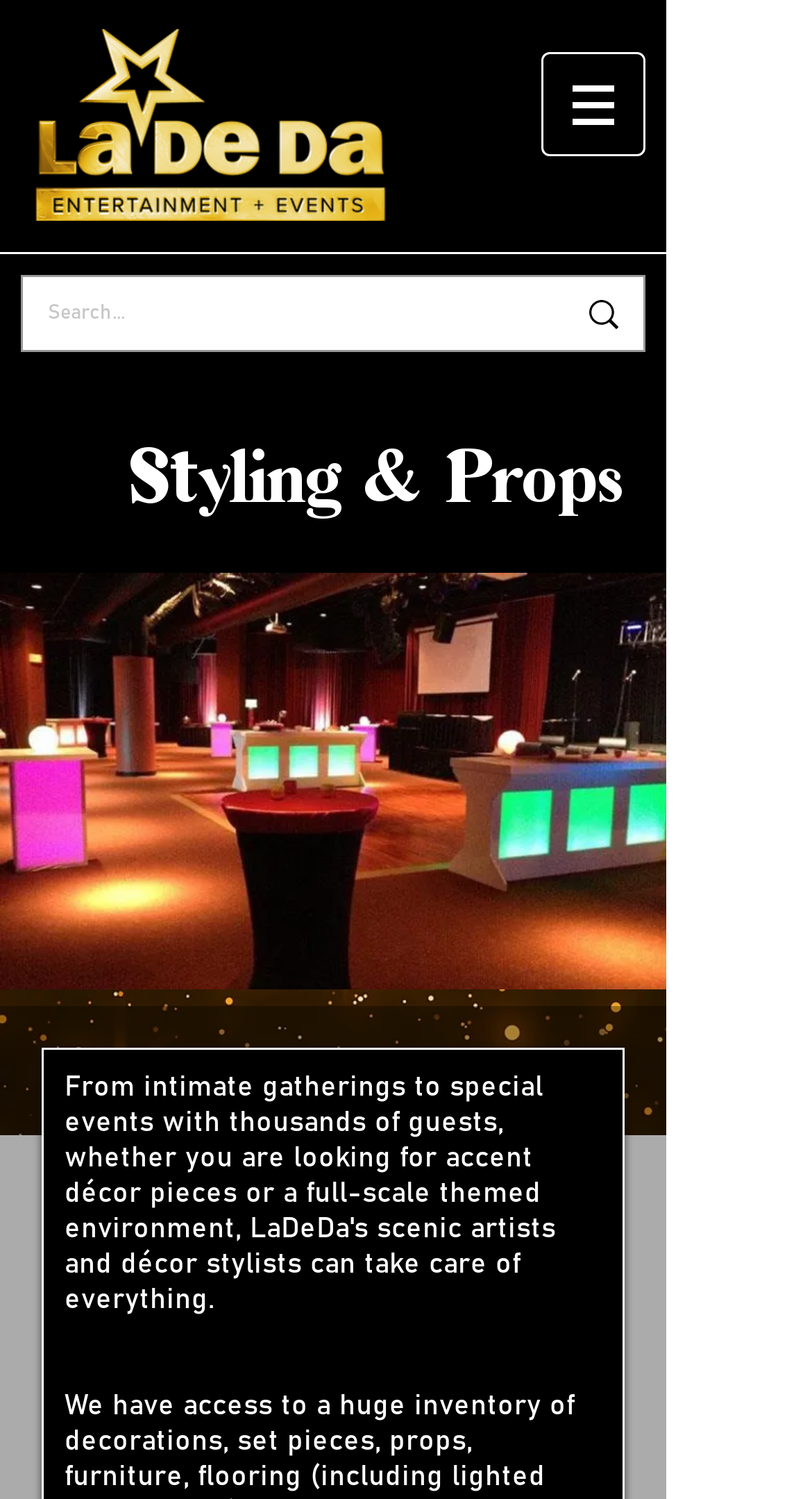Give a detailed explanation of the elements present on the webpage.

The webpage is titled "Styling & Props" and features a logo image, "LaDeDa Gold Logo 1.png", at the top left corner. Below the logo, there is a navigation menu labeled "Site" with a button that has a popup menu. The navigation menu is positioned at the top center of the page.

On the left side of the page, there is a search bar with a search box and a search button. The search box has a placeholder text "Search...". The search button is accompanied by a small icon. Above the search bar, there is a heading that repeats the title "Styling & Props".

The overall layout of the page is organized, with the logo and navigation menu at the top, and the search bar and heading below. The elements are positioned in a way that creates a clear hierarchy and visual flow.